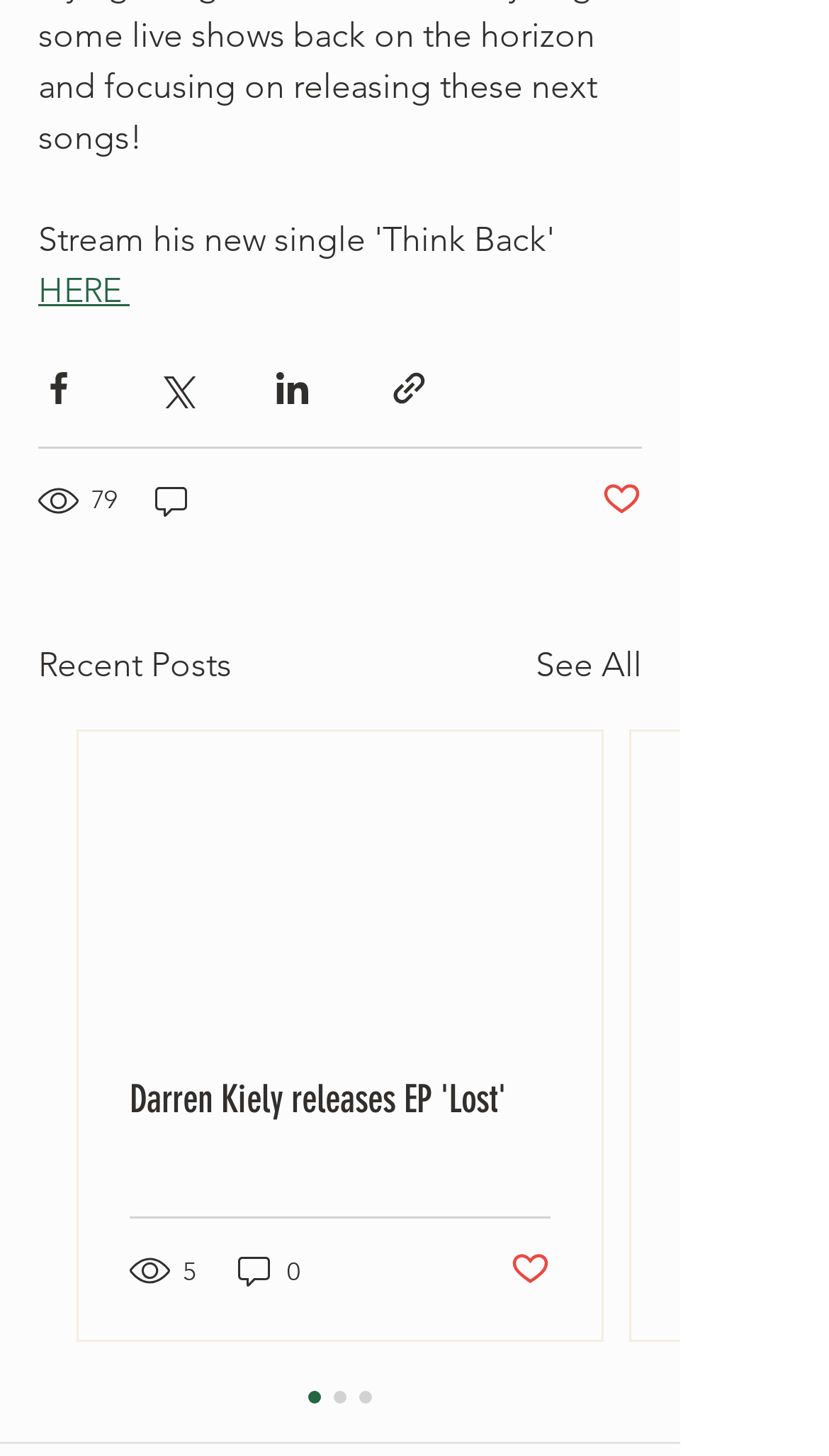Analyze the image and provide a detailed answer to the question: What is the number of views for the recent post?

I found the answer by looking at the generic element '79 views' which is located below the social media sharing buttons.